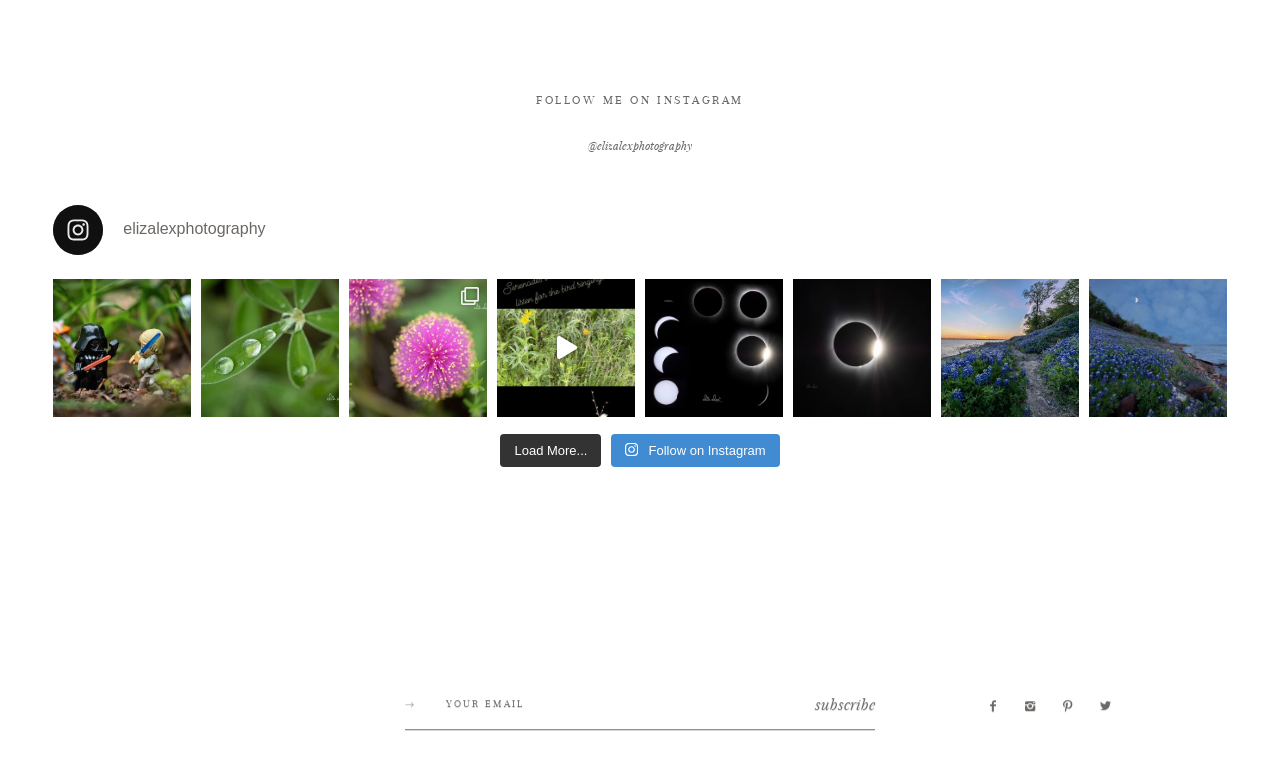Pinpoint the bounding box coordinates of the clickable area needed to execute the instruction: "view Sports". The coordinates should be specified as four float numbers between 0 and 1, i.e., [left, top, right, bottom].

None